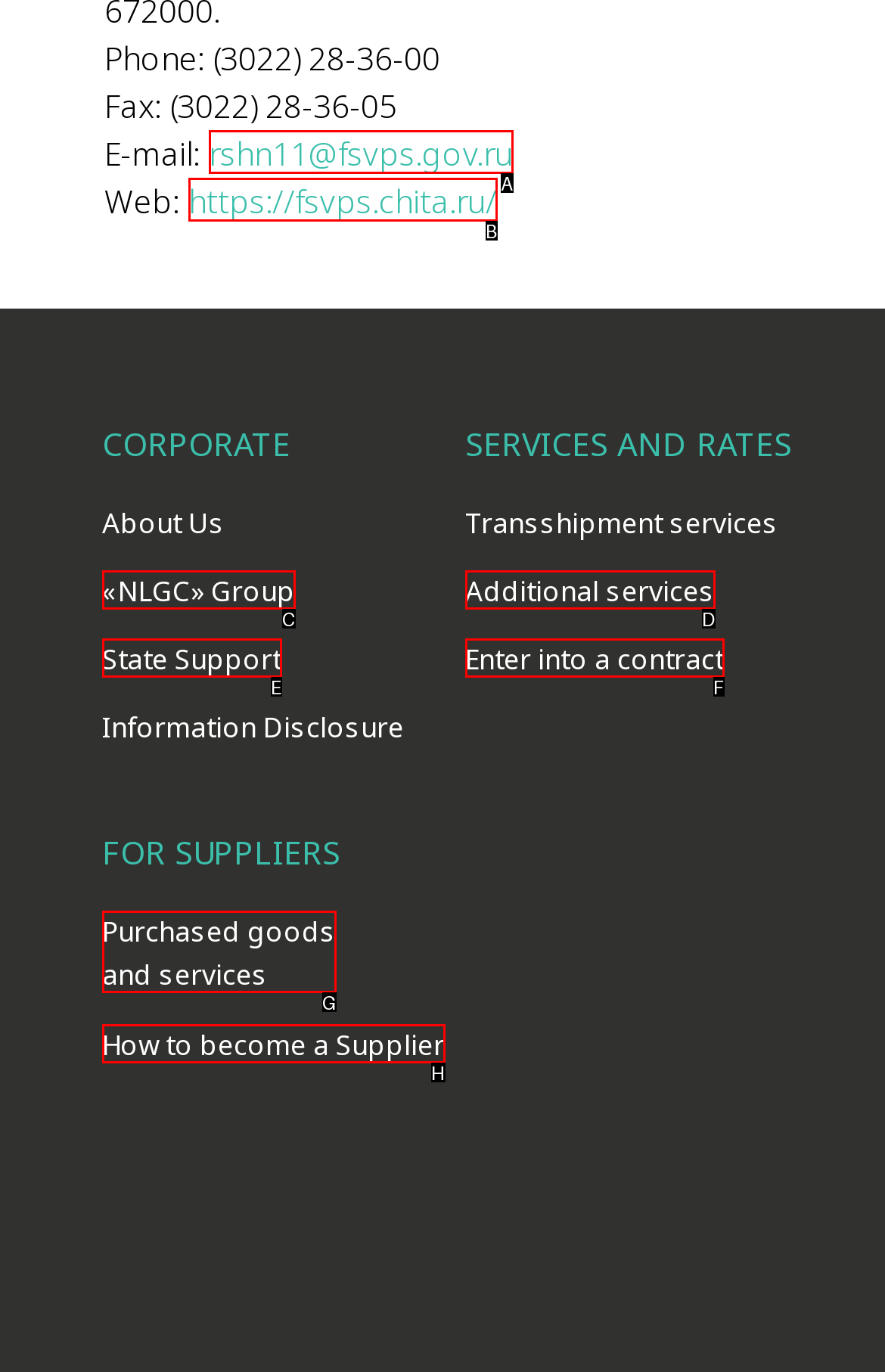Choose the option that best matches the description: May 26, 2023
Indicate the letter of the matching option directly.

None